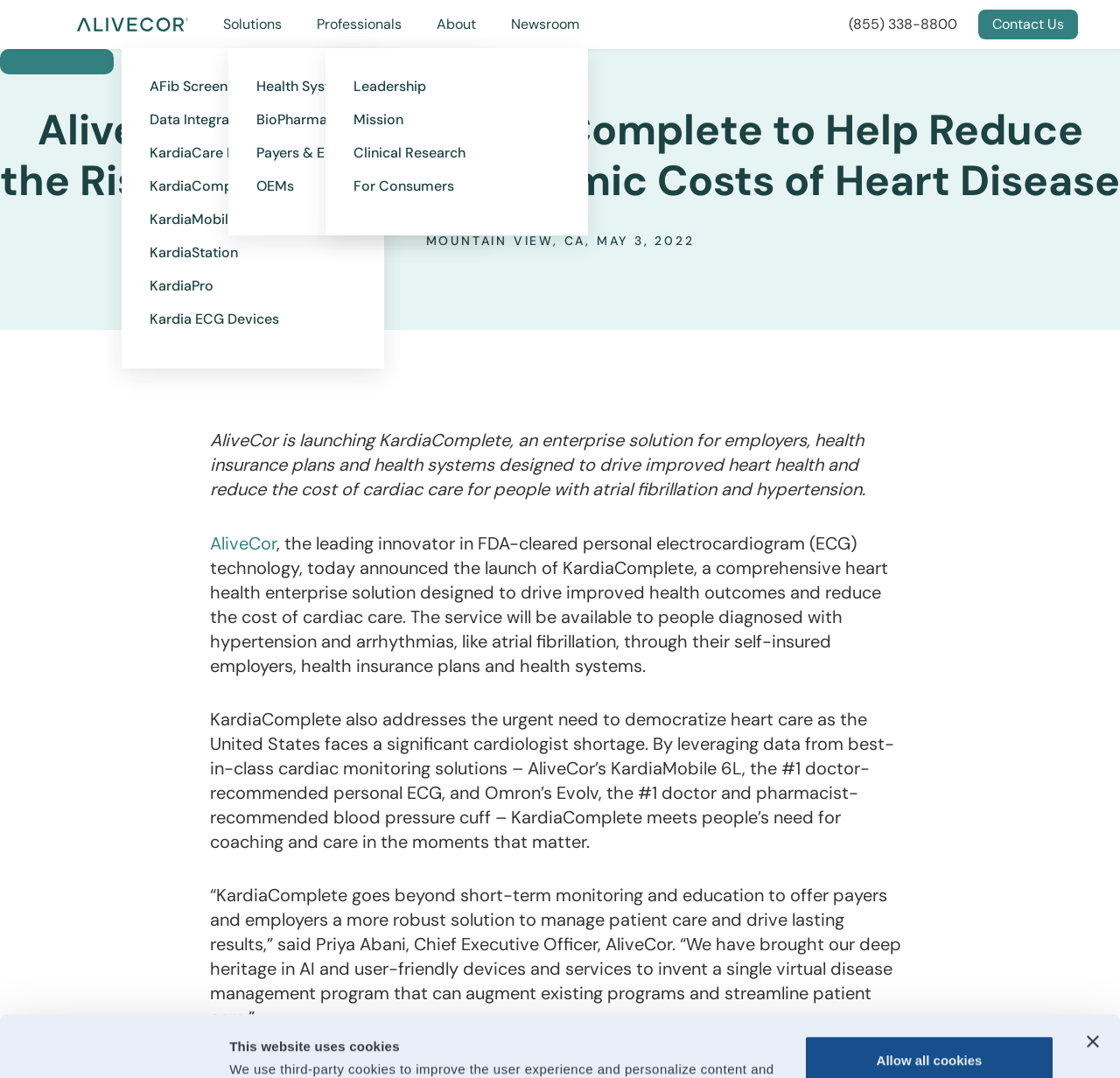Provide a single word or phrase answer to the question: 
What is the name of the personal ECG device mentioned?

KardiaMobile 6L